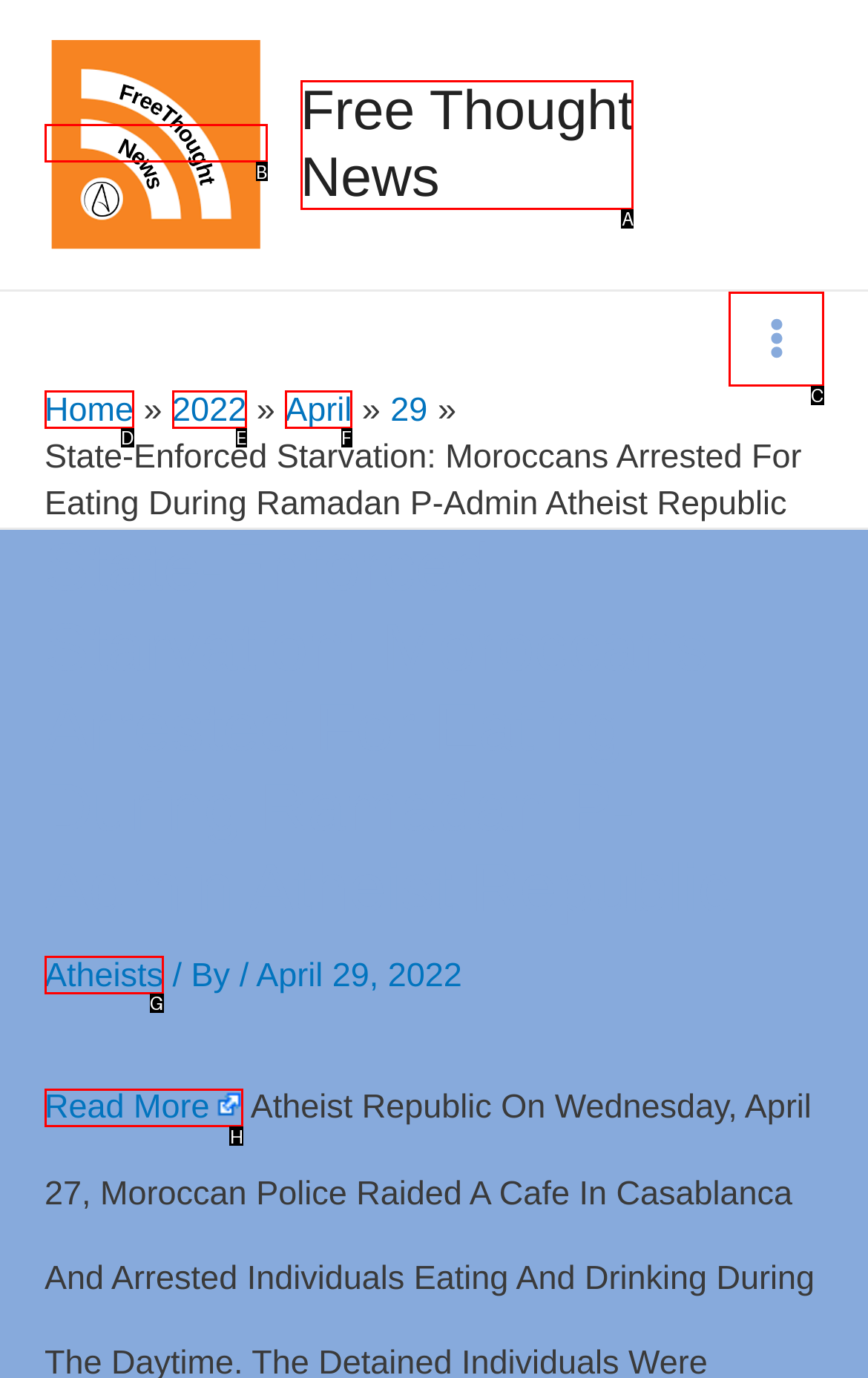Identify the HTML element that best fits the description: Read More. Respond with the letter of the corresponding element.

H